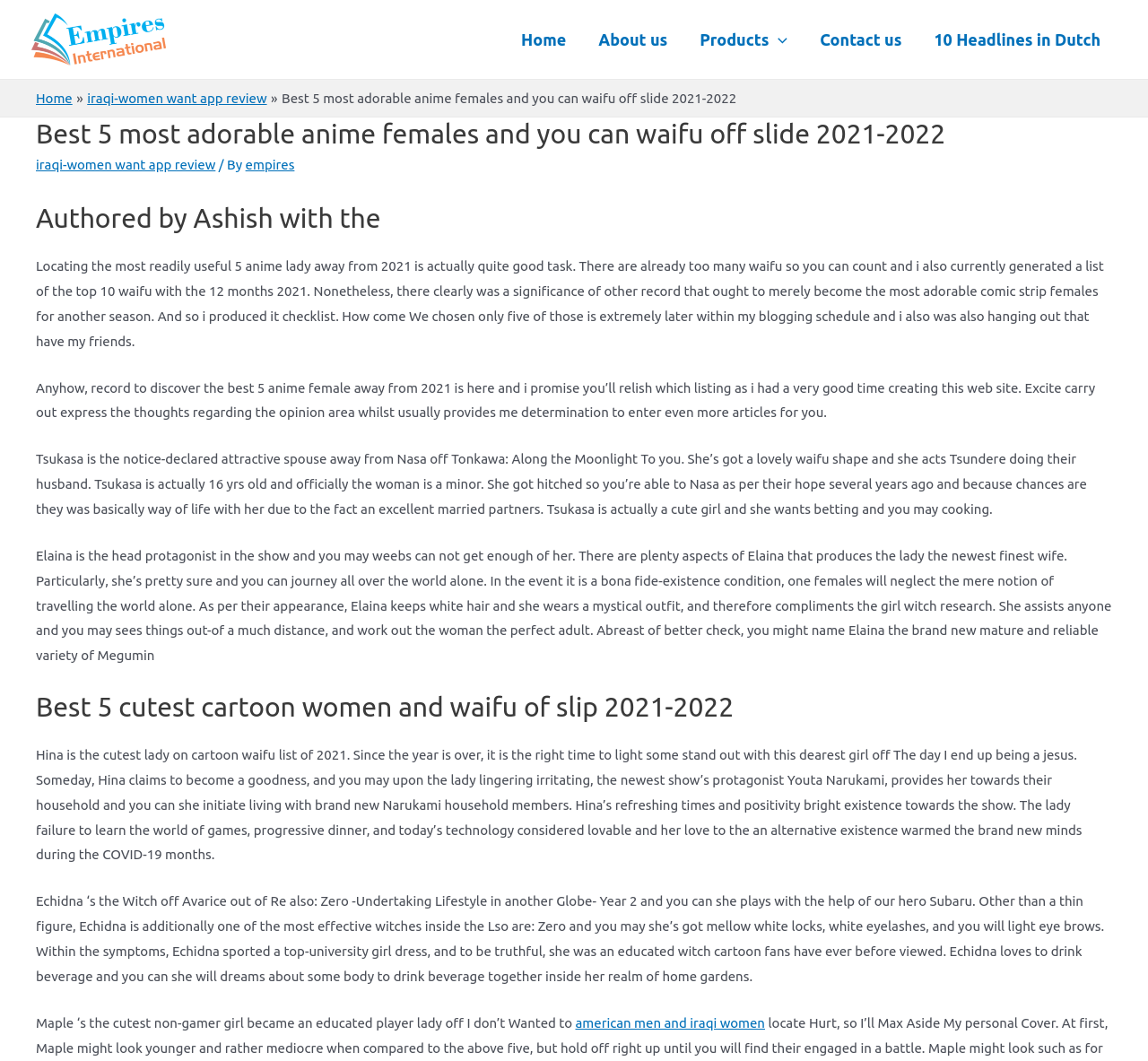What is Elaina's hair color?
Using the information presented in the image, please offer a detailed response to the question.

The text describes Elaina as having white hair and wearing a mystical outfit, which complements her witch research. This information is mentioned in the description of Elaina as one of the top 5 anime females.